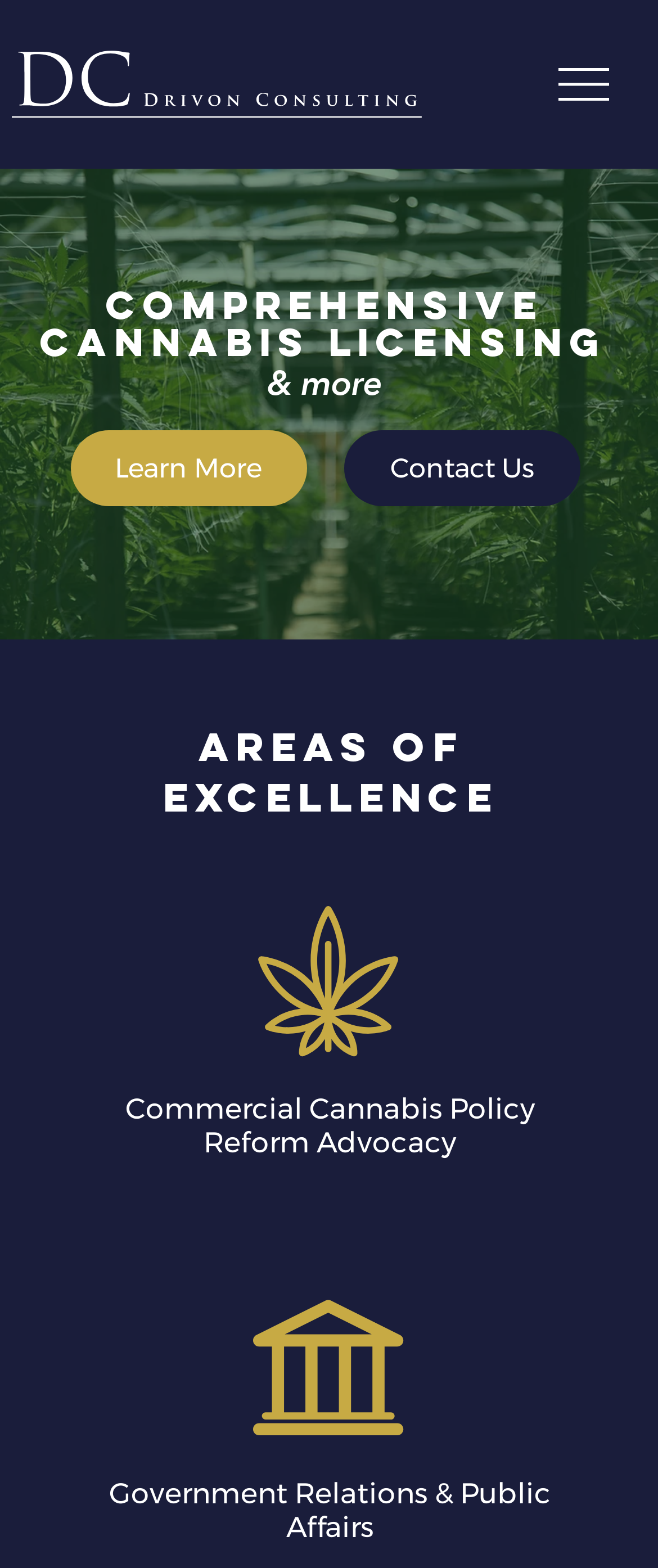How many areas of excellence are mentioned on the webpage?
Using the image as a reference, answer the question with a short word or phrase.

Two